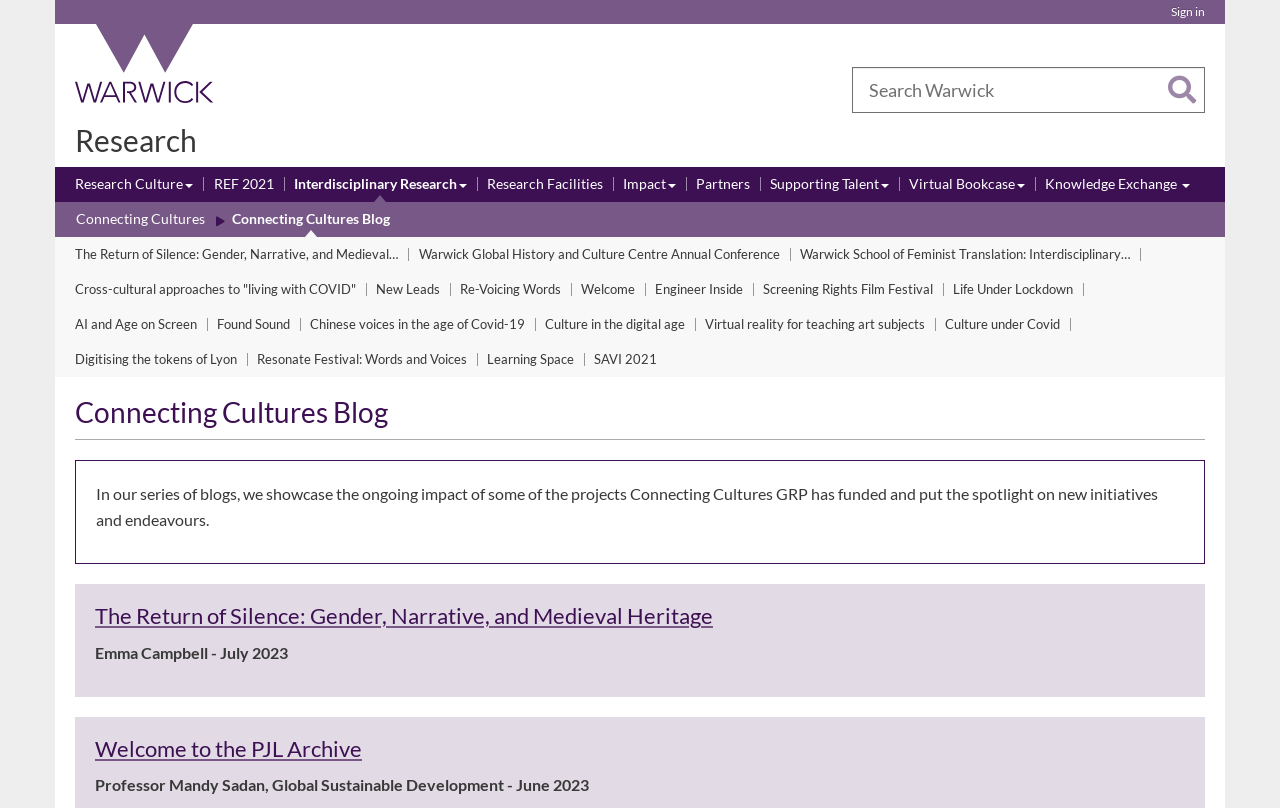Look at the image and write a detailed answer to the question: 
Who wrote the first blog post?

The author of the first blog post can be found by looking at the static text below the heading of the first blog post. The text says 'Emma Campbell - July 2023', which indicates that Emma Campbell is the author of the first blog post.